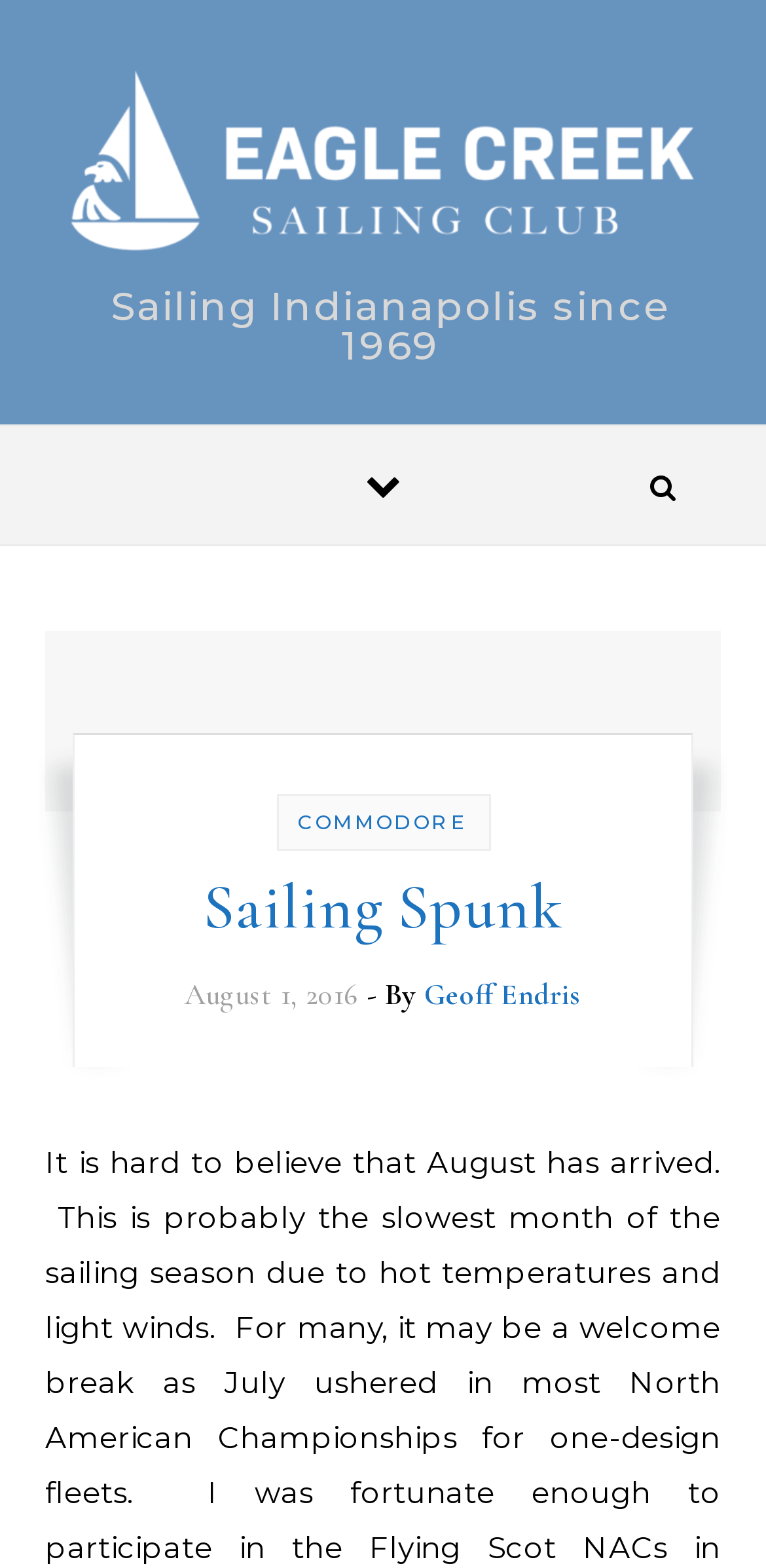How many buttons are there on the webpage?
Based on the visual, give a brief answer using one word or a short phrase.

2